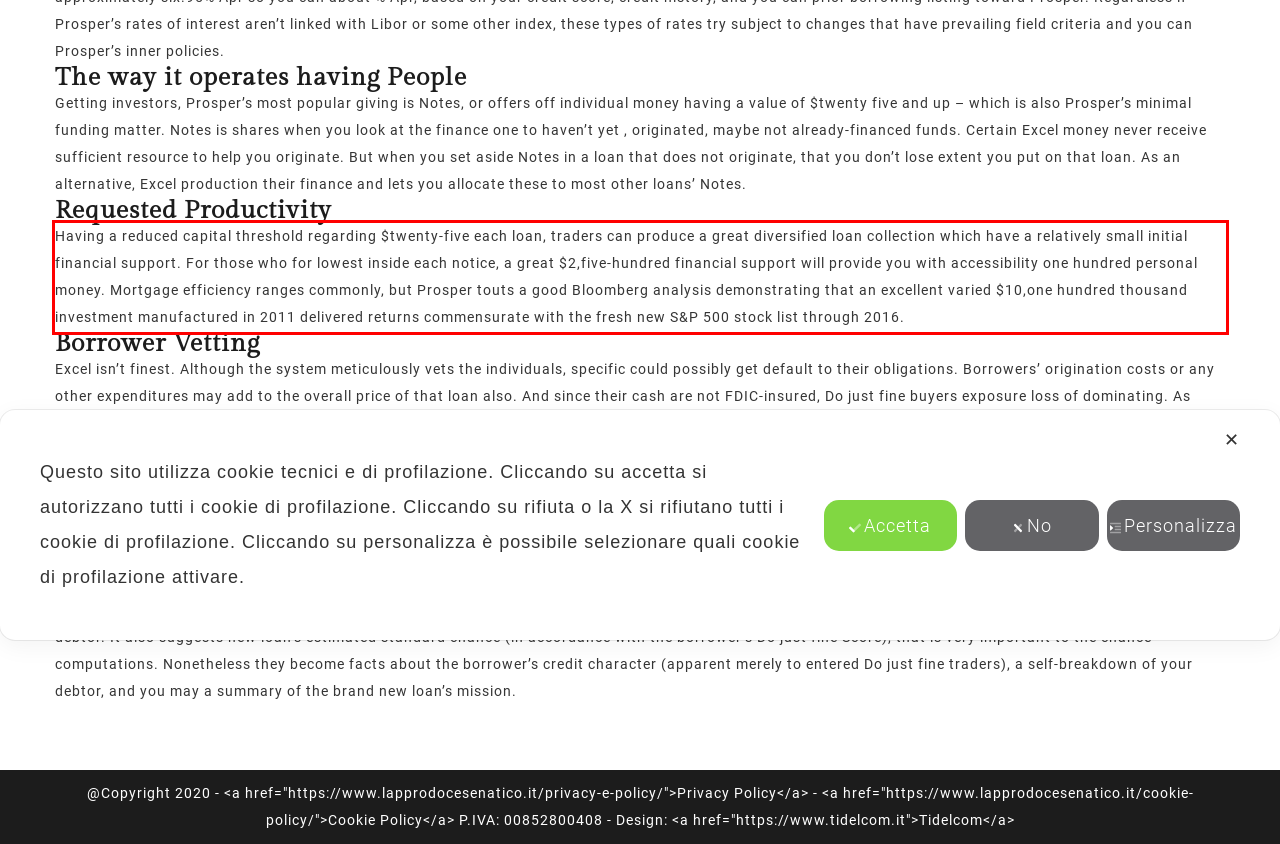Please perform OCR on the text within the red rectangle in the webpage screenshot and return the text content.

Having a reduced capital threshold regarding $twenty-five each loan, traders can produce a great diversified loan collection which have a relatively small initial financial support. For those who for lowest inside each notice, a great $2,five-hundred financial support will provide you with accessibility one hundred personal money. Mortgage efficiency ranges commonly, but Prosper touts a good Bloomberg analysis demonstrating that an excellent varied $10,one hundred thousand investment manufactured in 2011 delivered returns commensurate with the fresh new S&P 500 stock list through 2016.